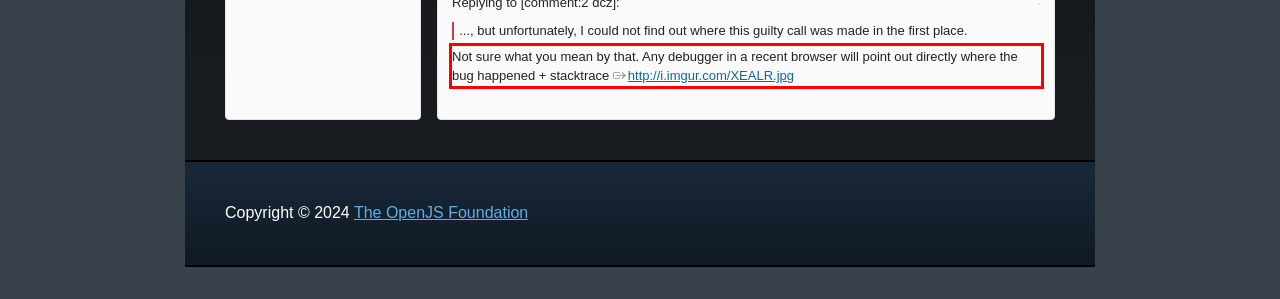There is a UI element on the webpage screenshot marked by a red bounding box. Extract and generate the text content from within this red box.

Not sure what you mean by that. Any debugger in a recent browser will point out directly where the bug happened + stacktrace http://i.imgur.com/XEALR.jpg